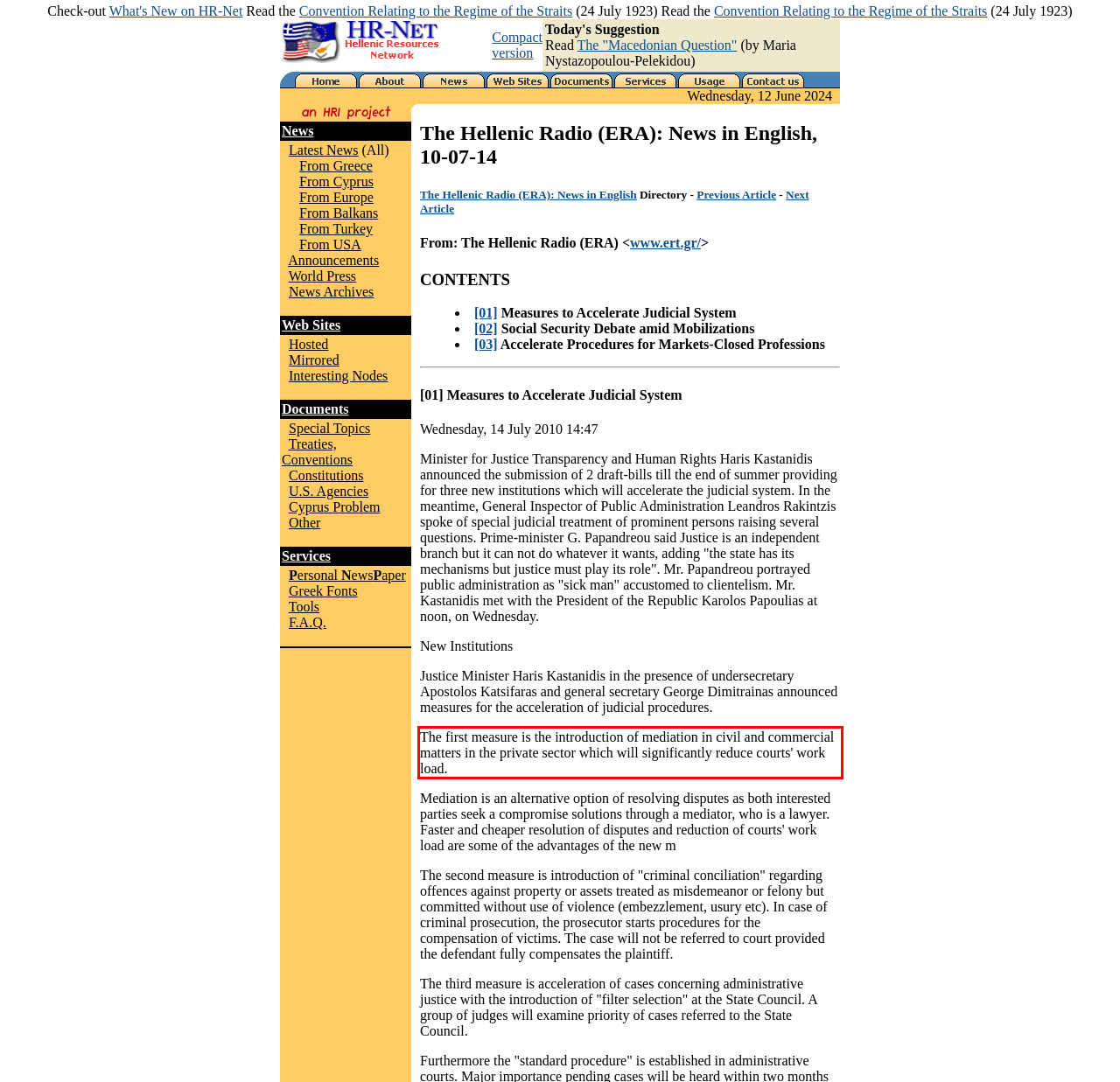Perform OCR on the text inside the red-bordered box in the provided screenshot and output the content.

The first measure is the introduction of mediation in civil and commercial matters in the private sector which will significantly reduce courts' work load.